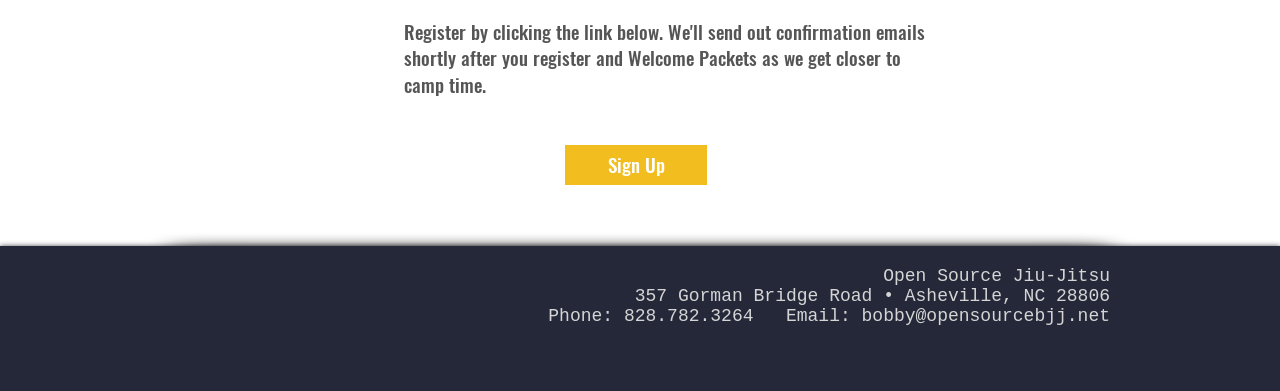What is the address of the Jiu-Jitsu place?
Utilize the information in the image to give a detailed answer to the question.

I found the address '357 Gorman Bridge Road • Asheville, NC 28806' in the StaticText element with bounding box coordinates [0.496, 0.731, 0.867, 0.782], which suggests that it is the address of the Jiu-Jitsu place.